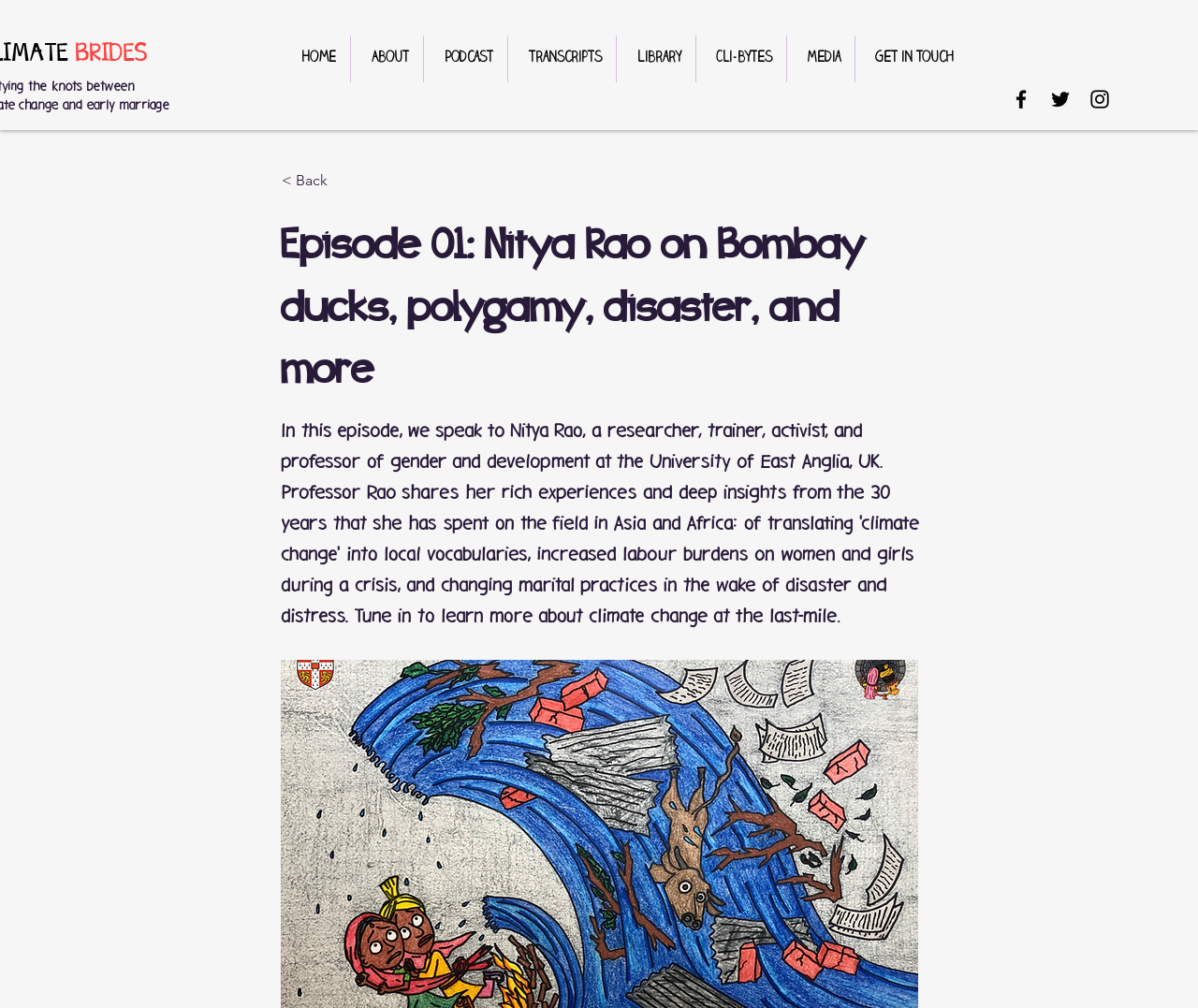Provide the bounding box coordinates of the HTML element this sentence describes: "Get in Touch".

[0.714, 0.035, 0.808, 0.082]